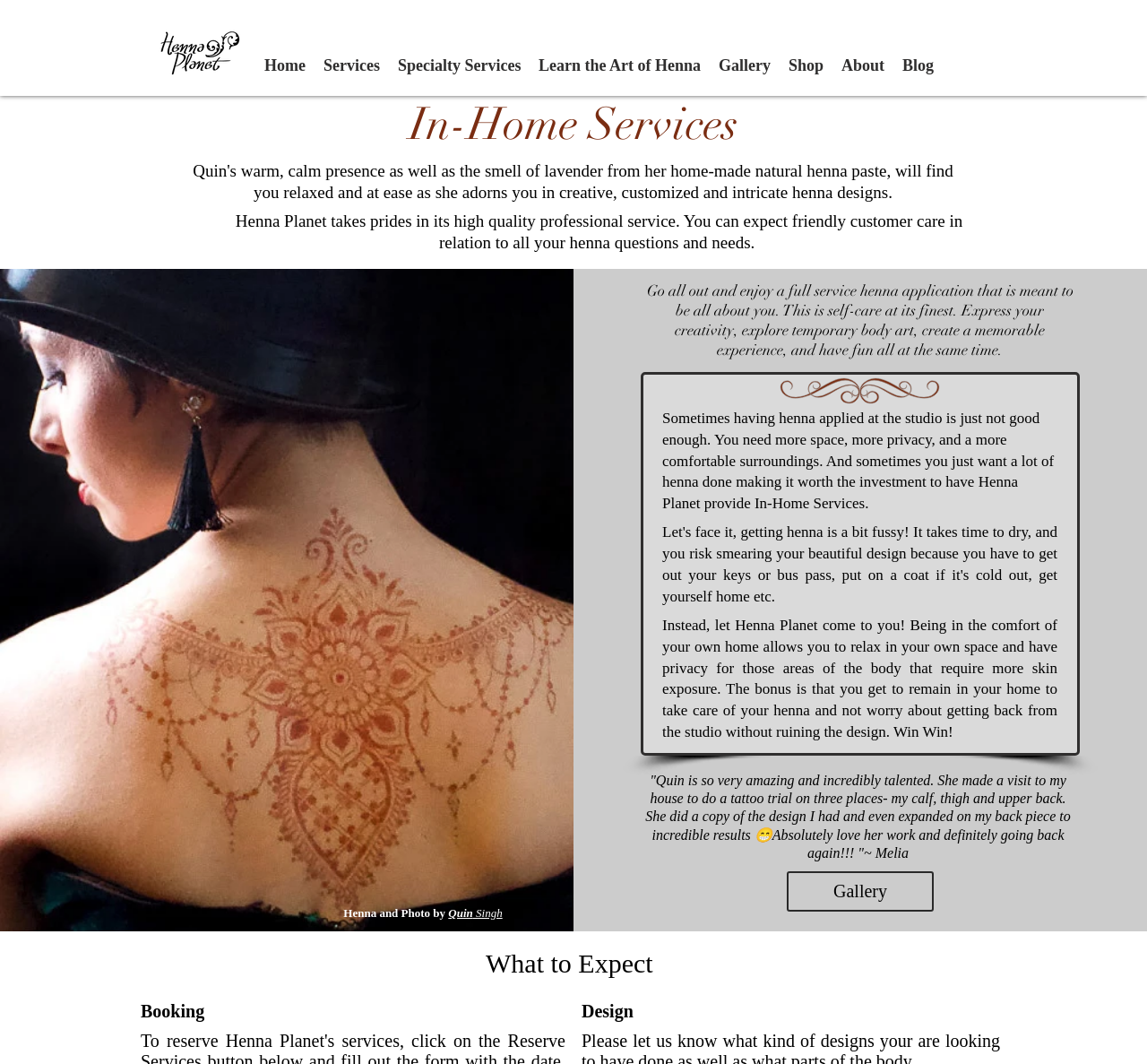Could you specify the bounding box coordinates for the clickable section to complete the following instruction: "Learn more about 'In-Home Services'"?

[0.117, 0.091, 0.883, 0.146]